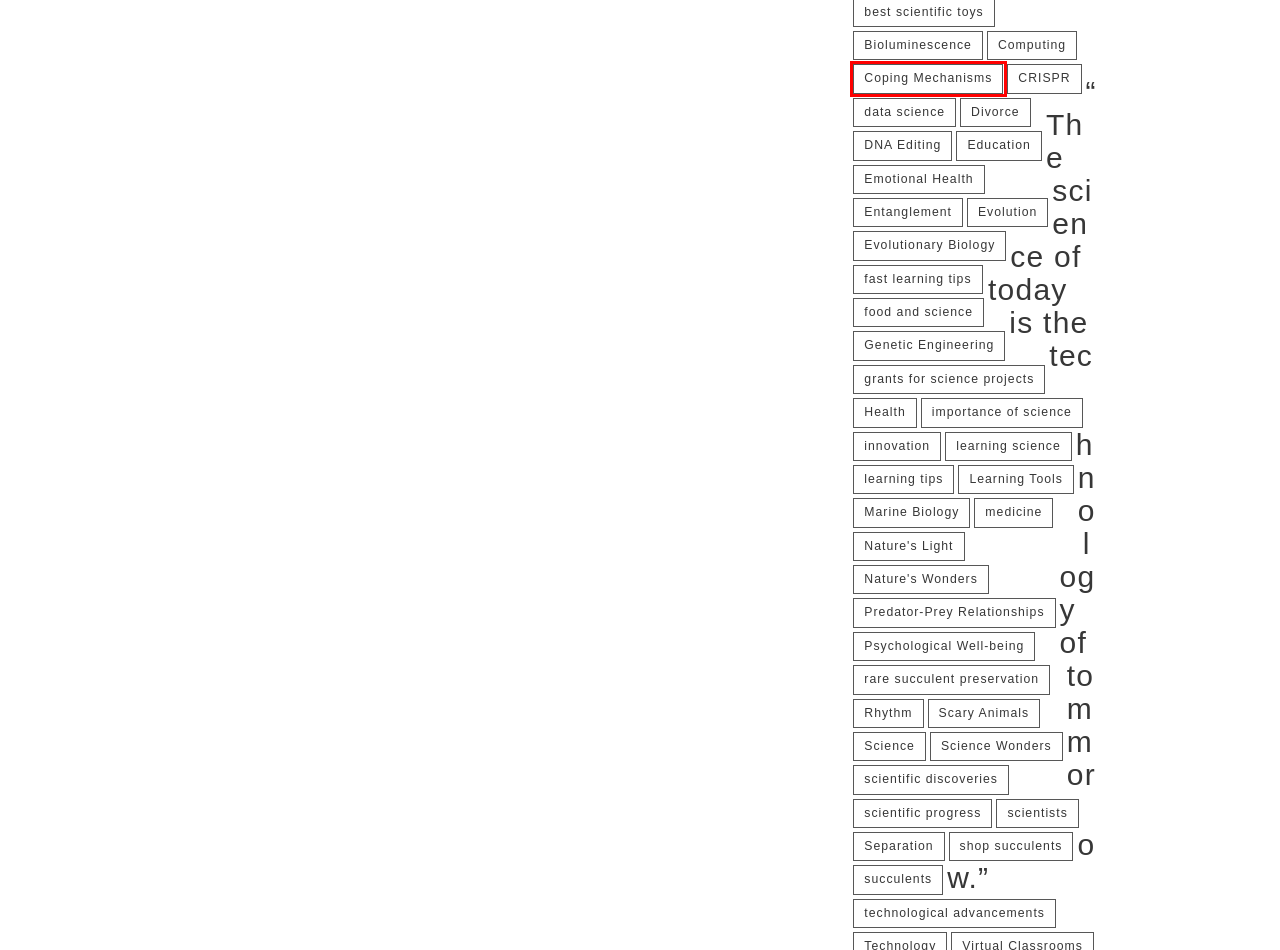You see a screenshot of a webpage with a red bounding box surrounding an element. Pick the webpage description that most accurately represents the new webpage after interacting with the element in the red bounding box. The options are:
A. Coping Mechanisms – Imc 2014
B. scientific progress – Imc 2014
C. Divorce – Imc 2014
D. Predator-Prey Relationships – Imc 2014
E. Entanglement – Imc 2014
F. scientific discoveries – Imc 2014
G. importance of science – Imc 2014
H. Evolutionary Biology – Imc 2014

A